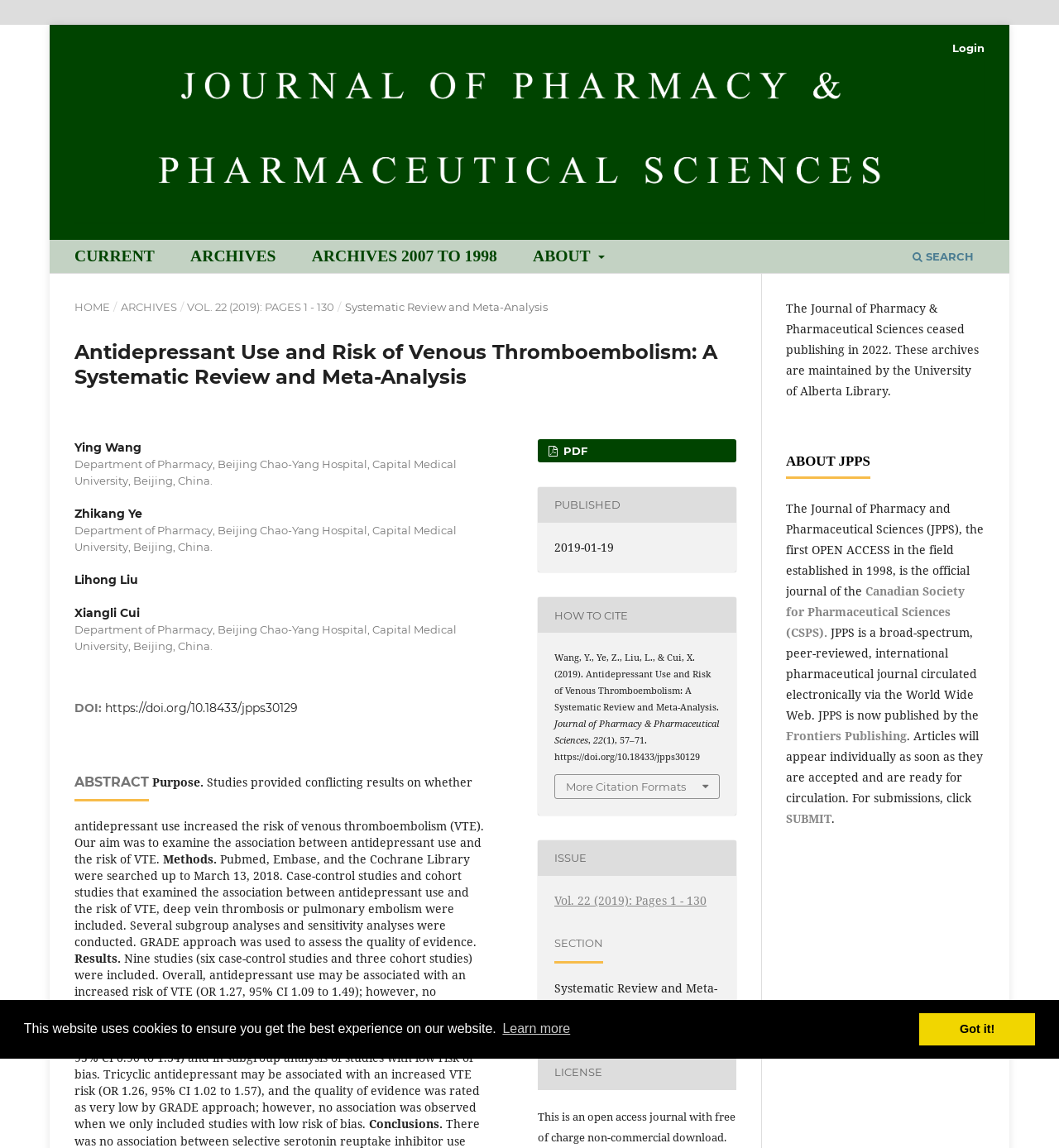Give a complete and precise description of the webpage's appearance.

This webpage is a journal article titled "Antidepressant Use and Risk of Venous Thromboembolism: A Systematic Review and Meta-Analysis" published in the Journal of Pharmacy & Pharmaceutical Sciences. At the top of the page, there is a navigation bar with links to "CURRENT", "ARCHIVES", "ARCHIVES 2007 TO 1998", "ABOUT", and "SEARCH". Below the navigation bar, there is a breadcrumb trail showing the current location of the article.

The article title is followed by the authors' names, Ying Wang, Zhikang Ye, Lihong Liu, and Xiangli Cui, and their affiliations, Department of Pharmacy, Beijing Chao-Yang Hospital, Capital Medical University, Beijing, China. The DOI (Digital Object Identifier) of the article is provided, along with a link to the abstract.

The abstract is divided into sections, including "Purpose", "Methods", "Results", and "Conclusions". The purpose of the study is to examine the association between antidepressant use and the risk of venous thromboembolism (VTE). The methods section describes the search strategy and inclusion criteria for the studies. The results section presents the findings, including the overall risk of VTE associated with antidepressant use and the subgroup analyses. The conclusions section summarizes the main findings and implications.

On the right side of the page, there is a sidebar with links to "PDF" and "PUBLISHED" information, including the publication date. There is also a section on "HOW TO CITE" the article, with a citation format provided. Below this, there is a section on "ISSUE" and "SECTION" information, including the volume and issue number of the journal.

At the bottom of the page, there is a complementary section with information about the Journal of Pharmacy & Pharmaceutical Sciences, including a description of the journal and its history. There are also links to "ABOUT JPPS" and "SUBMIT" for authors.